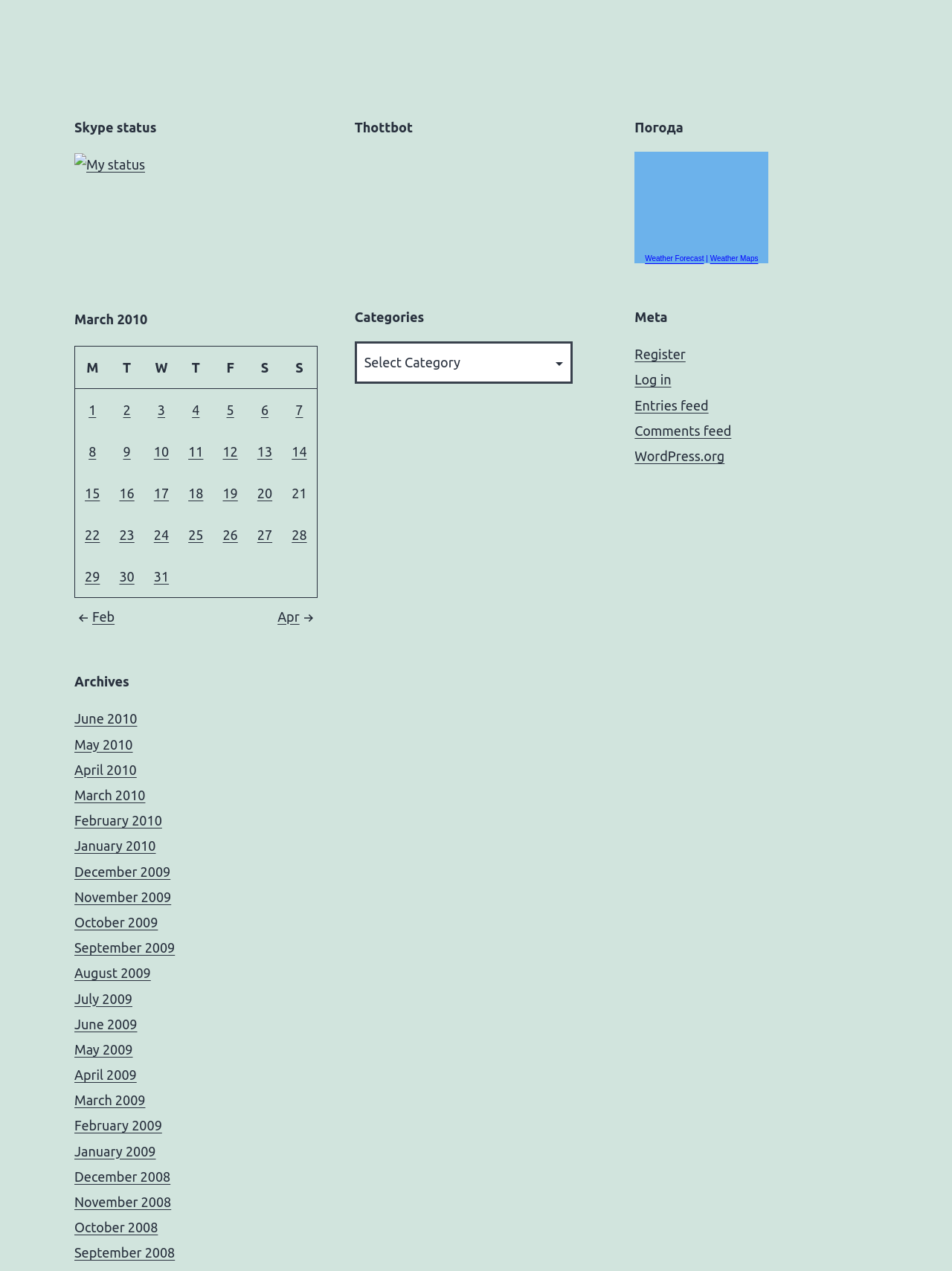Please identify the bounding box coordinates of the element I need to click to follow this instruction: "Check Skype status".

[0.078, 0.093, 0.333, 0.108]